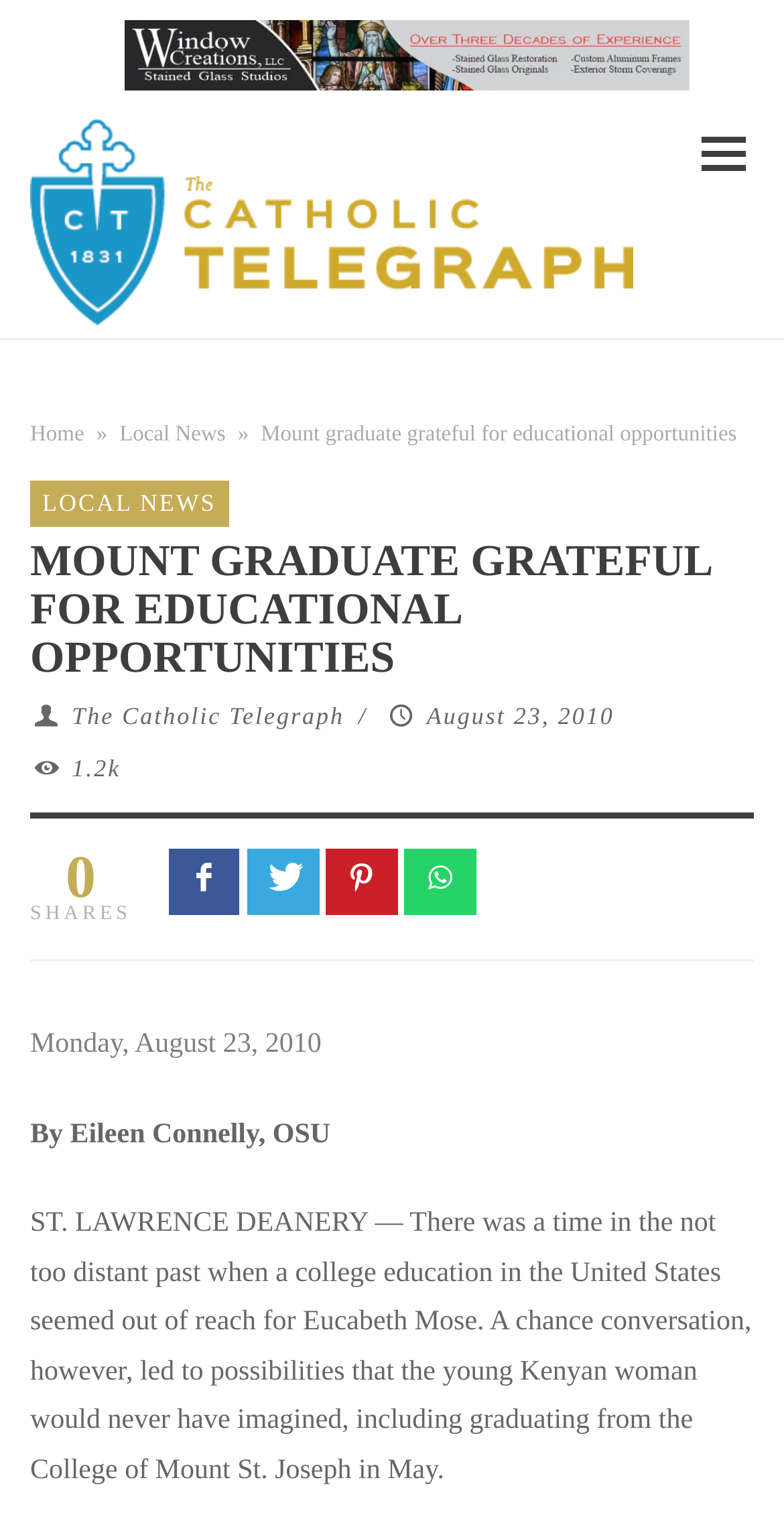Show the bounding box coordinates for the element that needs to be clicked to execute the following instruction: "View the article published on August 23, 2010". Provide the coordinates in the form of four float numbers between 0 and 1, i.e., [left, top, right, bottom].

[0.544, 0.464, 0.784, 0.482]